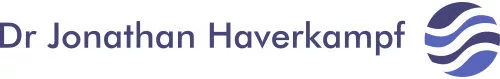What is the aesthetic of the design?
Can you provide a detailed and comprehensive answer to the question?

The design of the image is described as reflecting a professional and approachable aesthetic, which suggests that the visual representation is intended to convey a sense of expertise and trustworthiness, while also being welcoming and non-intimidating to potential clients.